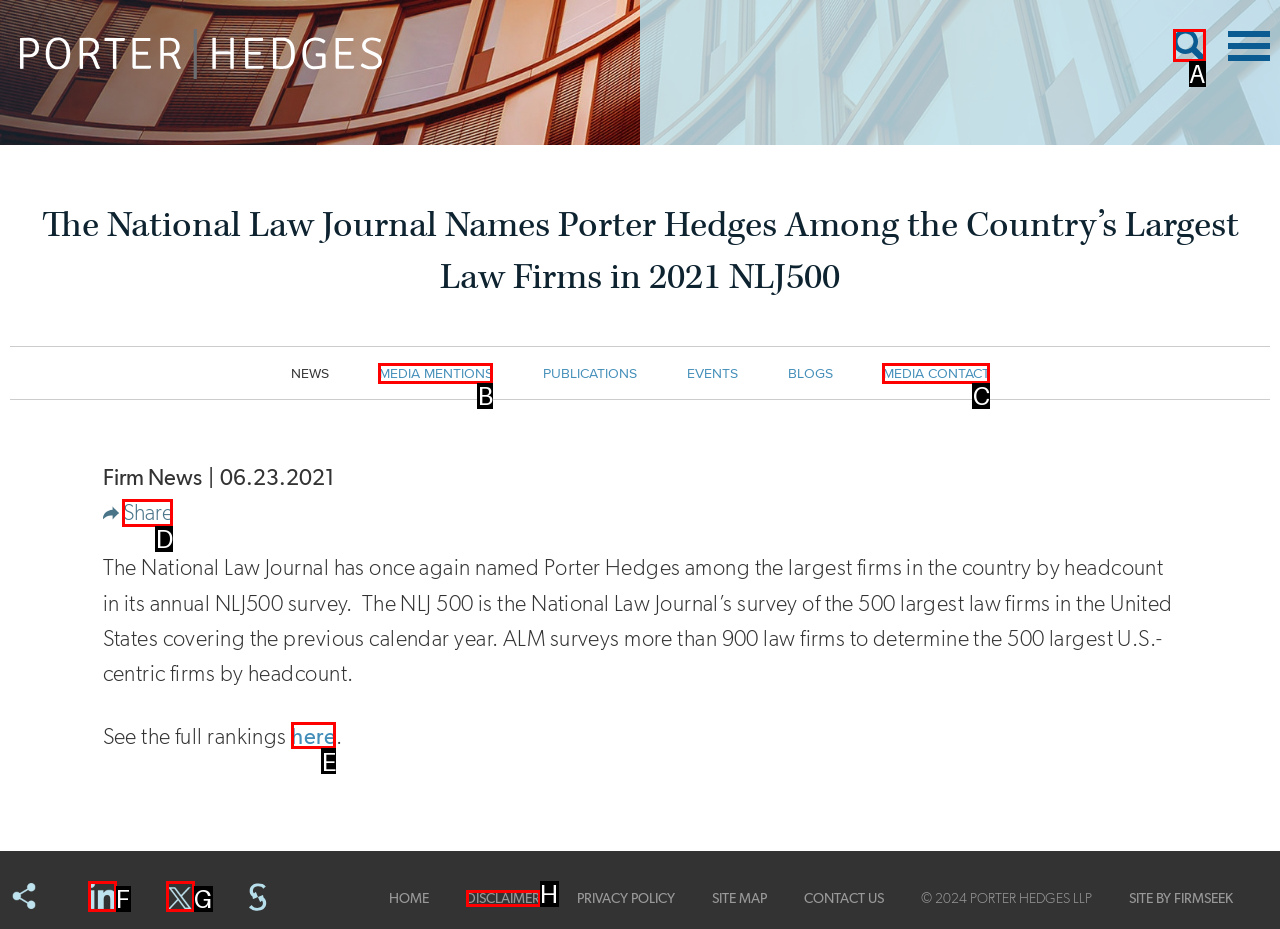Tell me which one HTML element best matches the description: Disclaimer
Answer with the option's letter from the given choices directly.

H